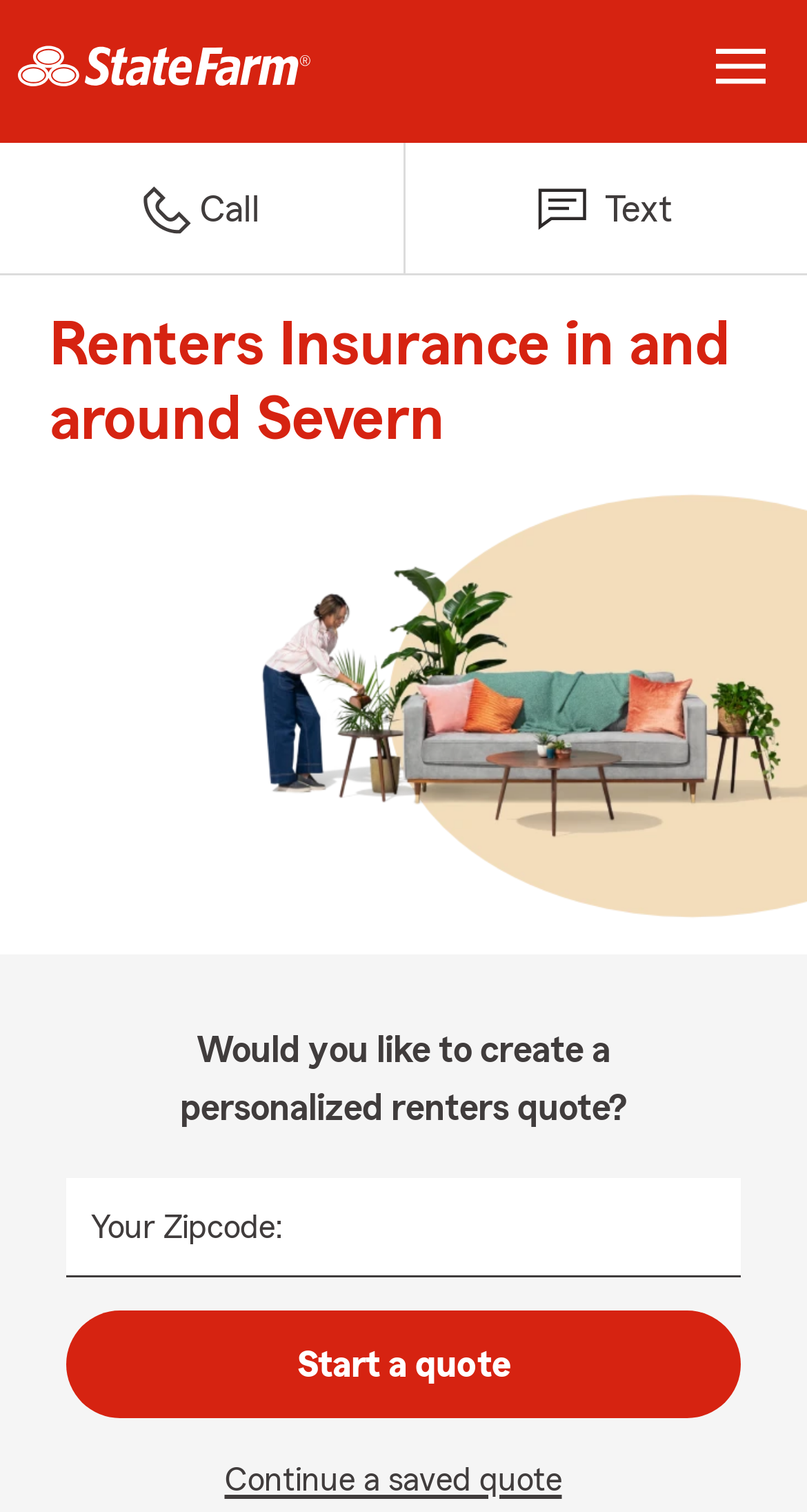What is required to start a quote?
Can you give a detailed and elaborate answer to the question?

To start a quote, users are required to enter their zipcode, as indicated by the 'Zipcode Input' field with a 'required' attribute. This field is accompanied by a label 'Your Zipcode:' and is located above the 'Start a quote' button.